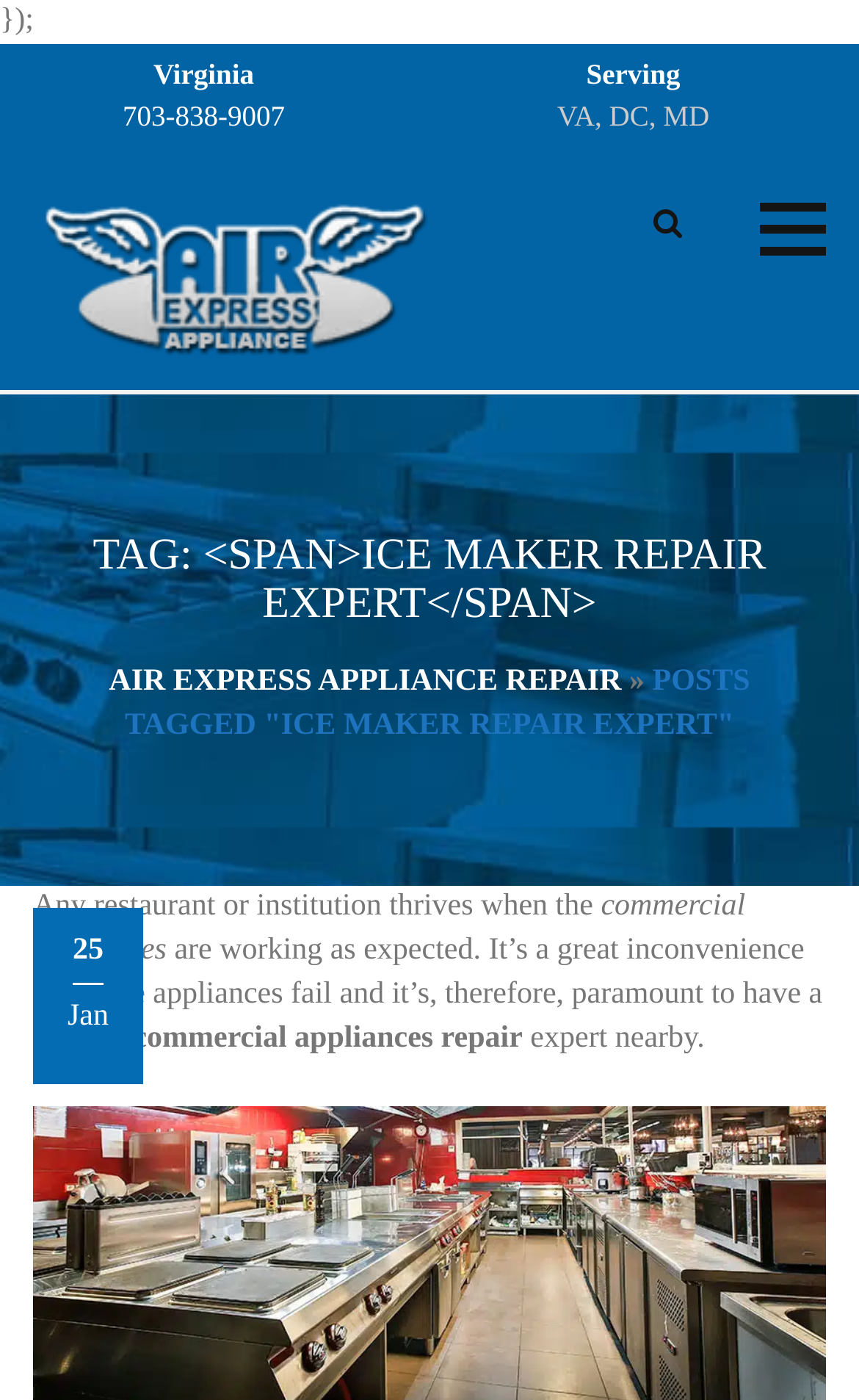Craft a detailed narrative of the webpage's structure and content.

The webpage appears to be a professional services website, specifically for Air Express Appliance Repair, with a focus on ice maker repair expertise. 

At the top, there is a heading that reads "ICE MAKER REPAIR EXPERT" in a prominent font. Below this heading, there is a link to "AIR EXPRESS APPLIANCE REPAIR" with an arrow symbol next to it. 

On the top-left side, there is a small text "Virginia" followed by a phone number "703-838-9007" as a clickable link. To the right of this, there is a text "Serving VA, DC, MD". 

On the top-right side, there is a search icon button and a link with no text. 

The main content of the webpage is a blog post or article titled "POSTS TAGGED 'ICE MAKER REPAIR EXPERT'". The article discusses the importance of commercial appliances working properly in restaurants and institutions, and how a reliable repair expert is necessary when they fail. The text is divided into several paragraphs. 

To the left of the article, there is a date "25 Jan" indicating when the post was published.